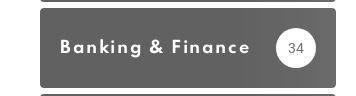Illustrate the scene in the image with a detailed description.

The image features a stylish banner labeled "Banking & Finance," which visually captures the essence of the category on a webpage. The text is prominently displayed in a clean, modern typeface, set against a muted gray background that enhances readability. A circular icon on the right indicates the number of articles or posts associated with this category, which is 34, suggesting a wealth of resources available for readers interested in financial topics. This design element invites users to explore further within the banking and finance sector, highlighting the significance of this area in relation to broader discussions, such as the recent collaboration between the Ethiopian government and the United Nations Industrial Development Organisation (UNIDO) to enhance the efficiency of the coffee value chain.